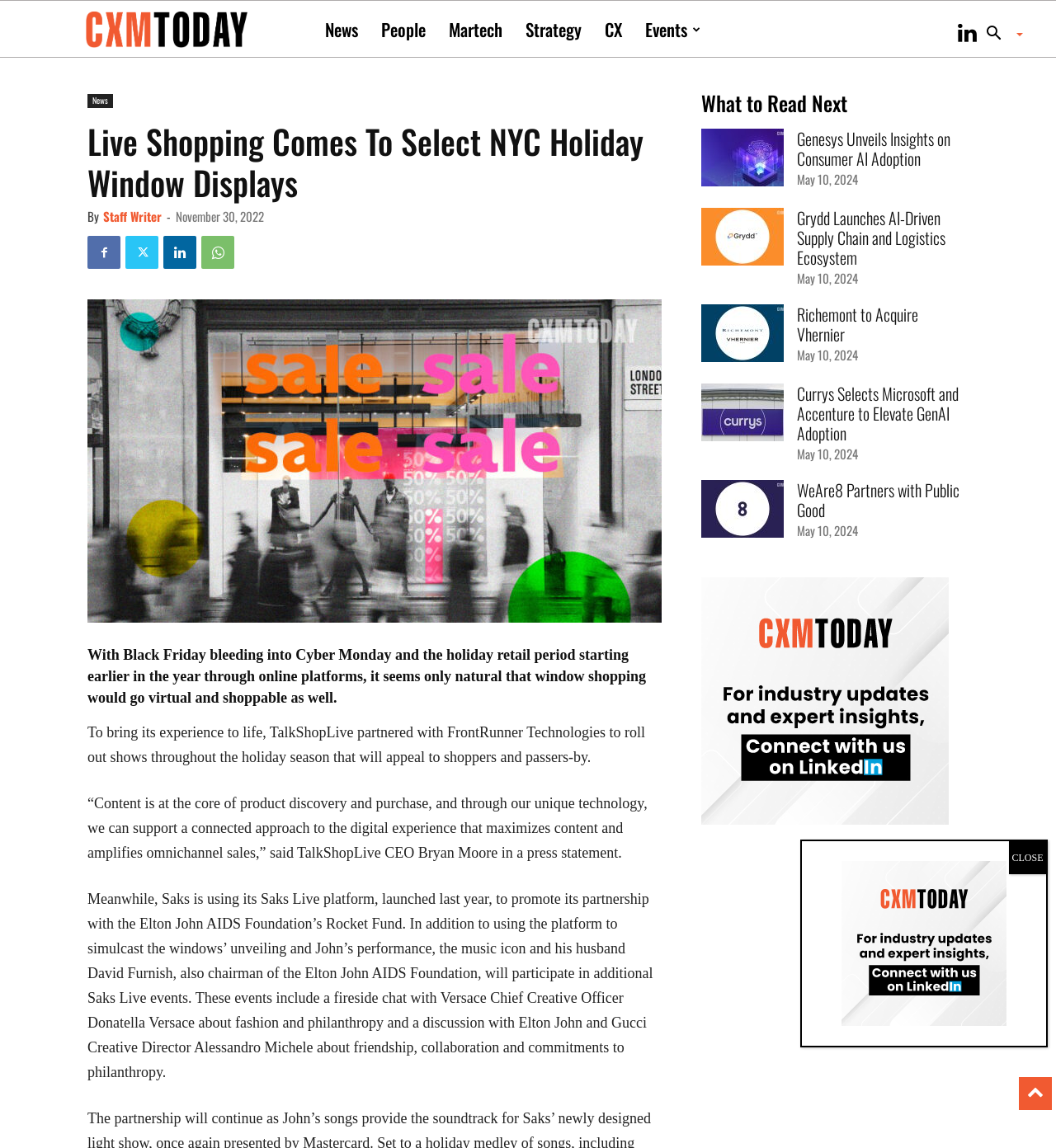Determine the bounding box coordinates of the clickable region to carry out the instruction: "Read the article 'Live Shopping Comes To Select NYC Holiday Window Displays'".

[0.083, 0.105, 0.627, 0.177]